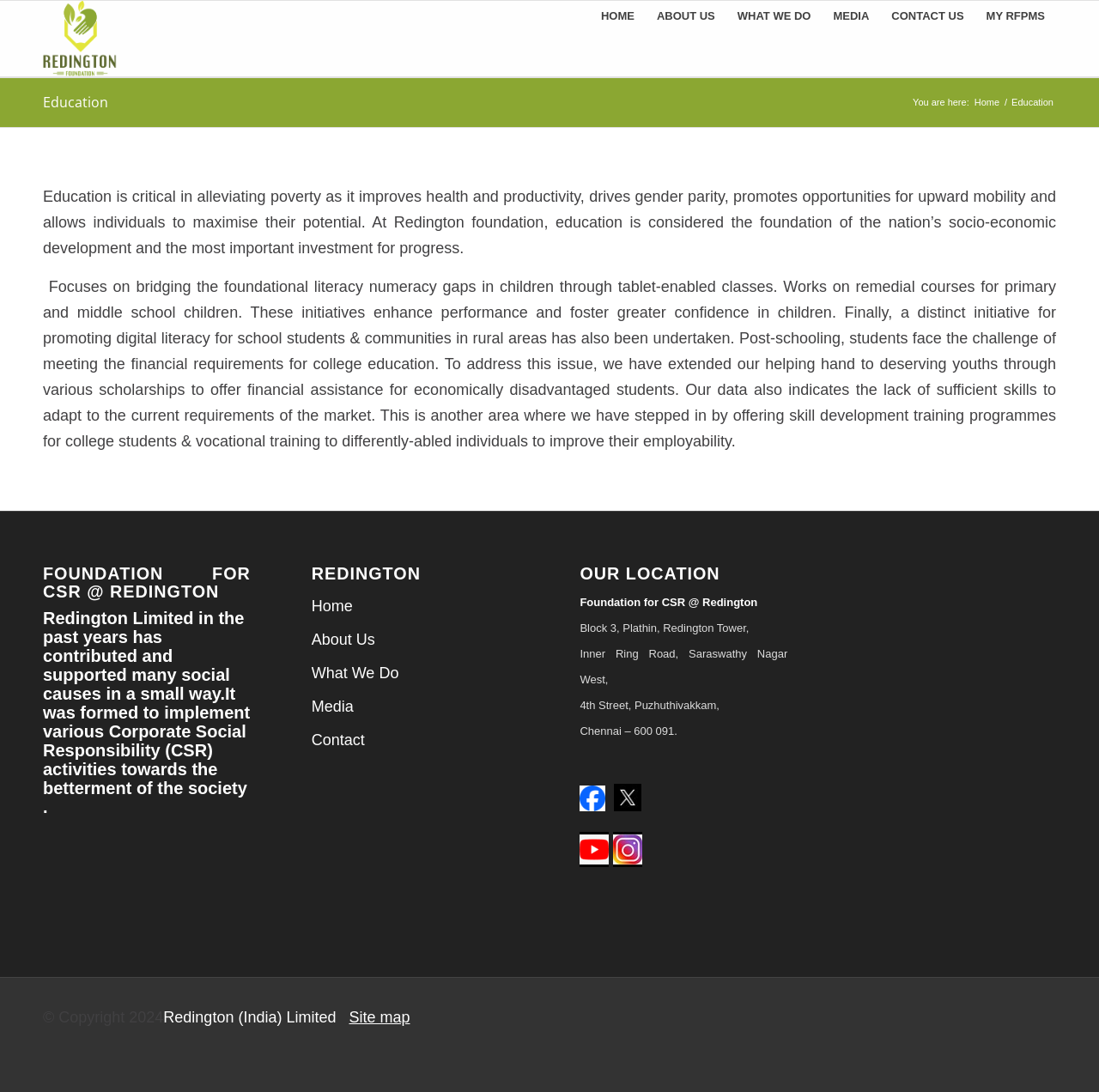Where is the Redington Tower located?
Please provide a detailed answer to the question.

I found the answer by looking at the 'OUR LOCATION' section on the webpage, which provides the address of the Redington Tower. The address is 'Block 3, Plathin, Redington Tower, Inner Ring Road, Saraswathy Nagar West, 4th Street, Puzhuthivakkam, Chennai – 600 091'.